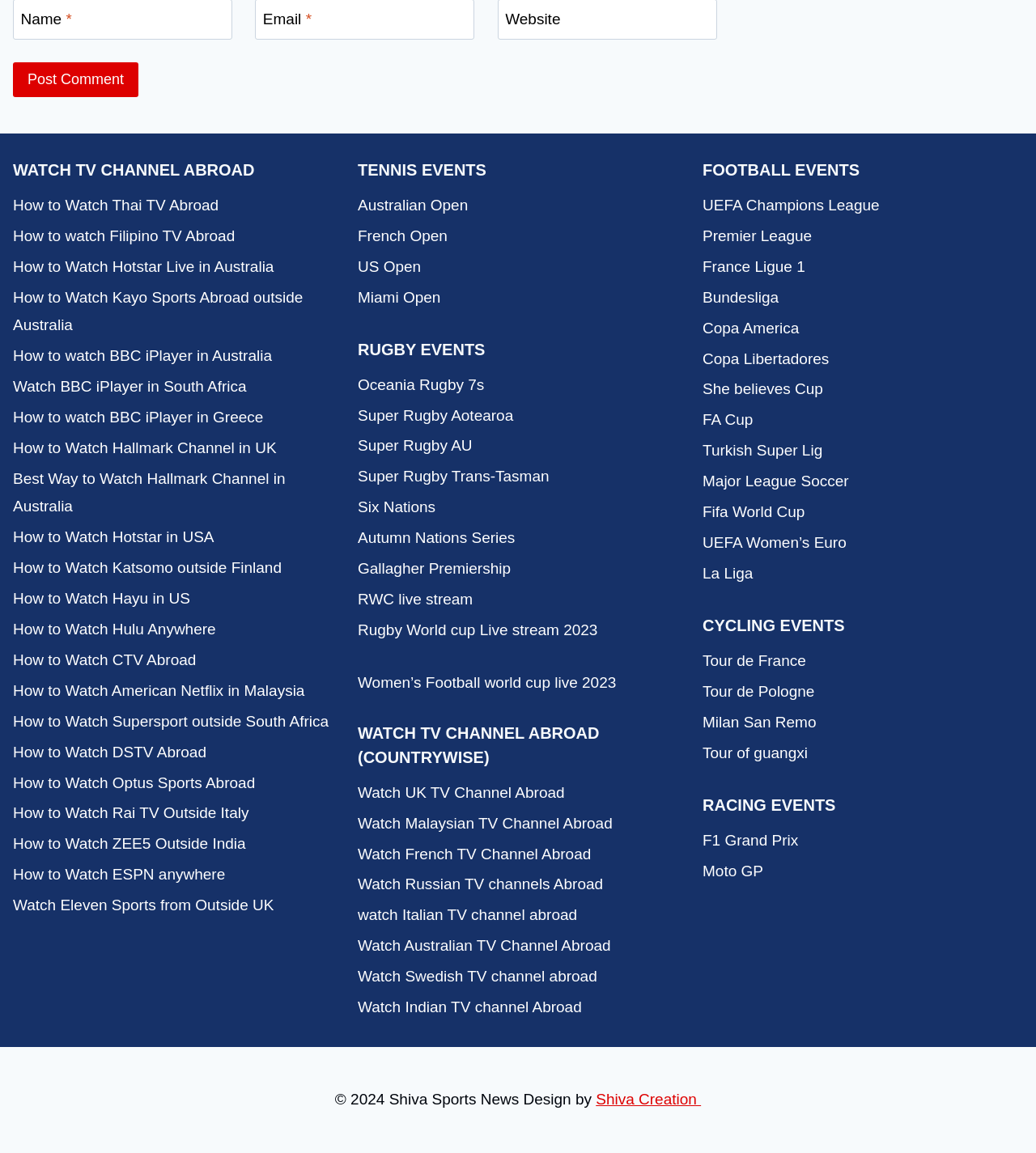Identify the bounding box coordinates for the element you need to click to achieve the following task: "Click the 'Post Comment' button". Provide the bounding box coordinates as four float numbers between 0 and 1, in the form [left, top, right, bottom].

[0.012, 0.054, 0.134, 0.084]